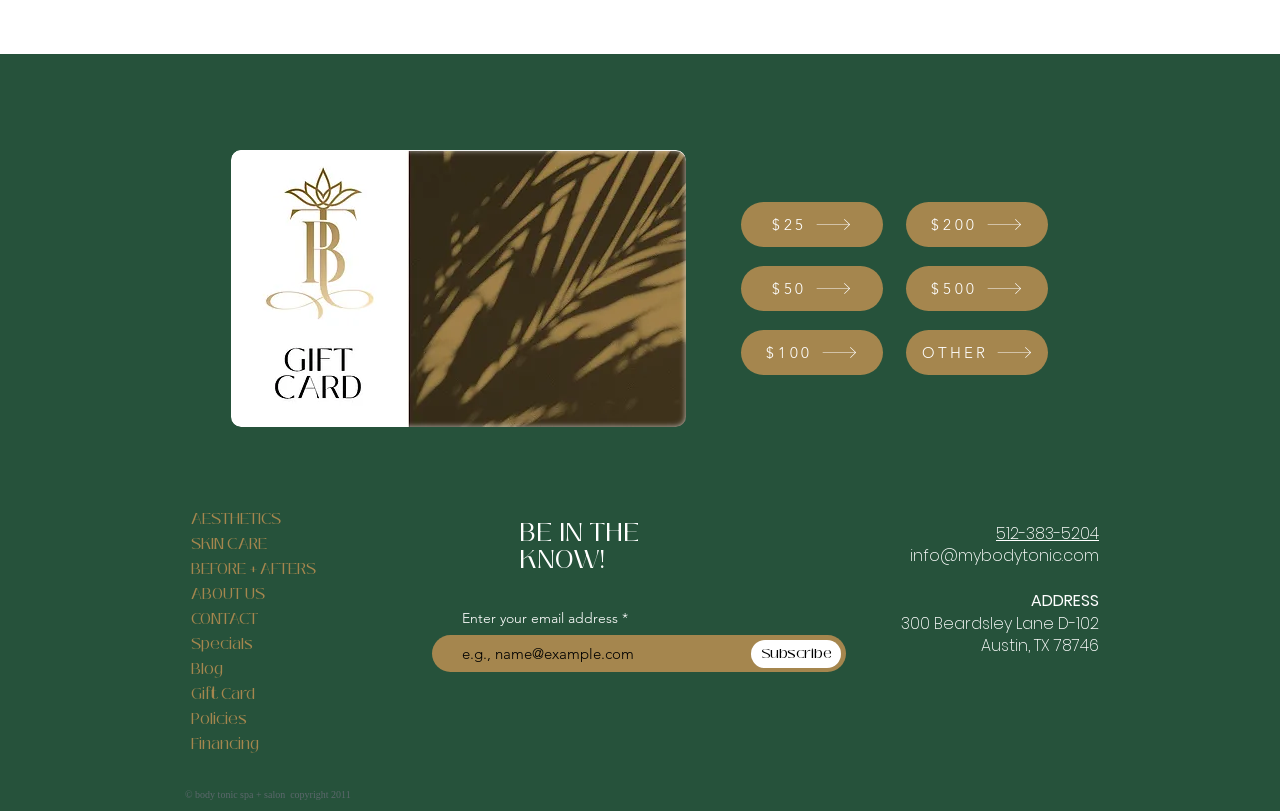Determine the bounding box coordinates of the clickable element necessary to fulfill the instruction: "Click TXDOT Traffic Alert". Provide the coordinates as four float numbers within the 0 to 1 range, i.e., [left, top, right, bottom].

None